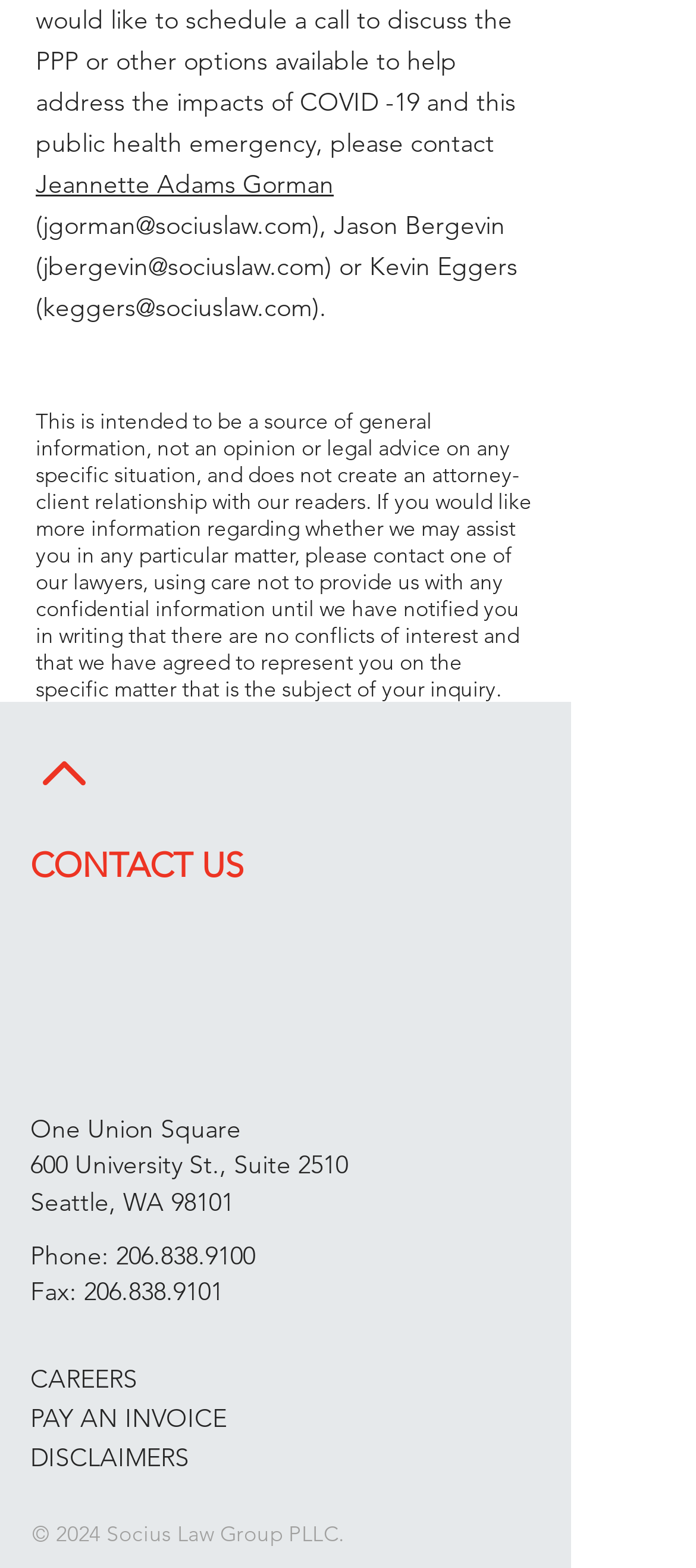Identify the bounding box of the UI element that matches this description: "jbergevin@sociuslaw.com".

[0.062, 0.159, 0.467, 0.18]